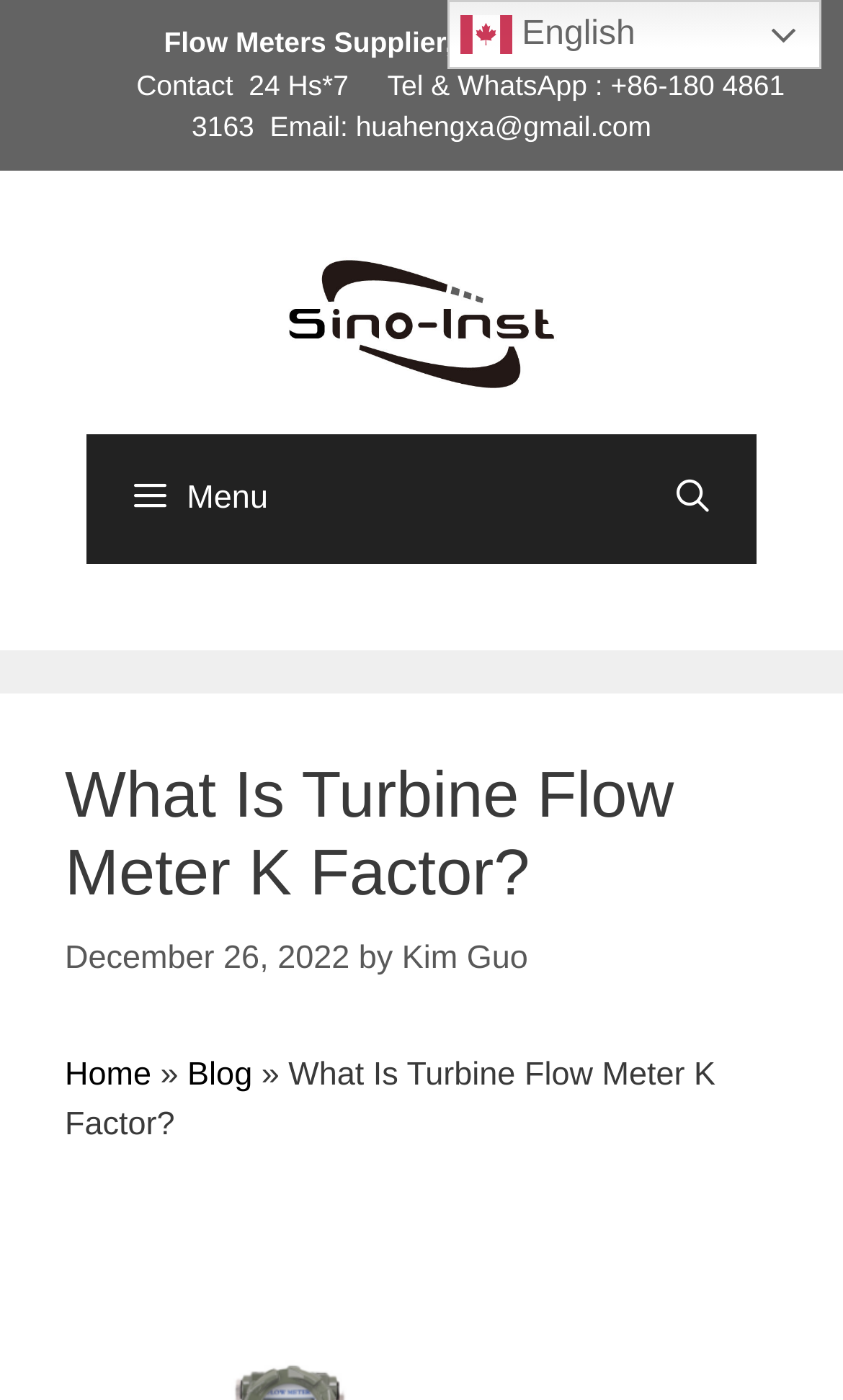Pinpoint the bounding box coordinates of the element that must be clicked to accomplish the following instruction: "Read the article about Turbine Flow Meter K Factor". The coordinates should be in the format of four float numbers between 0 and 1, i.e., [left, top, right, bottom].

[0.077, 0.541, 0.923, 0.652]